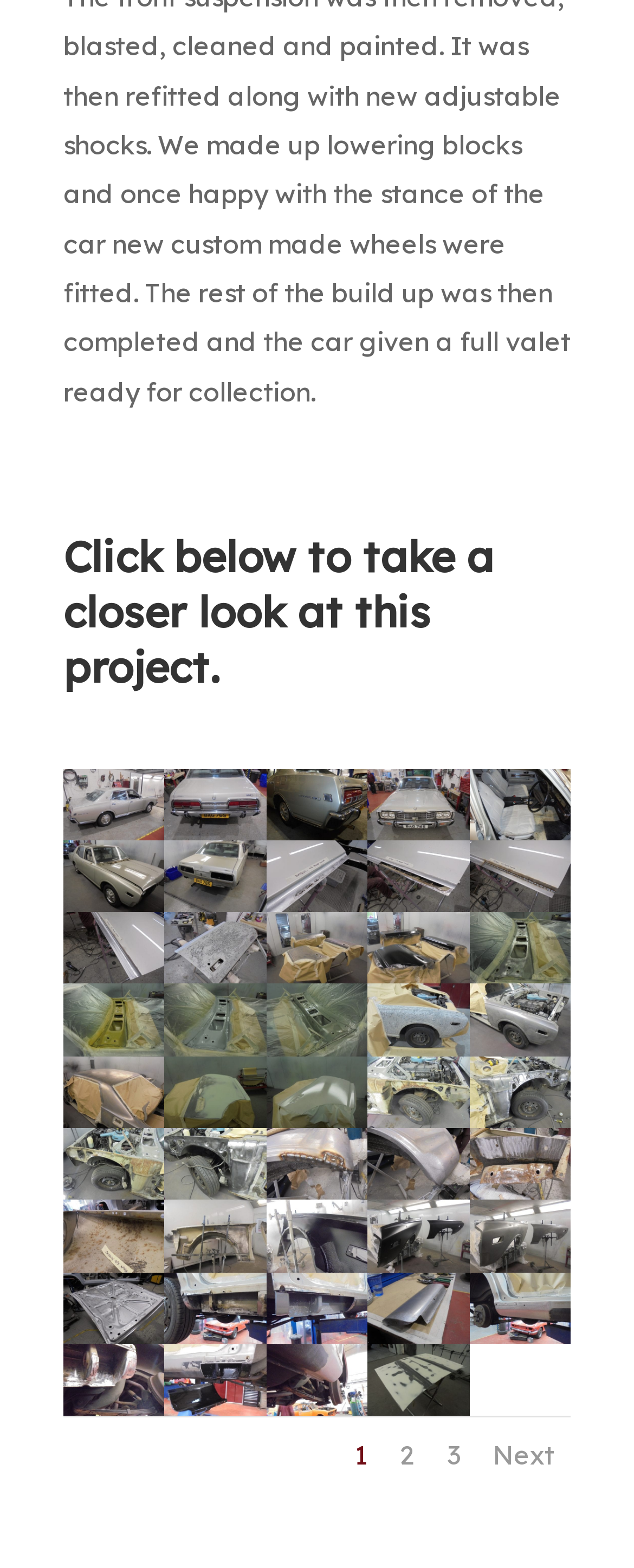Pinpoint the bounding box coordinates of the element you need to click to execute the following instruction: "Click the first project link". The bounding box should be represented by four float numbers between 0 and 1, in the format [left, top, right, bottom].

[0.1, 0.525, 0.26, 0.546]